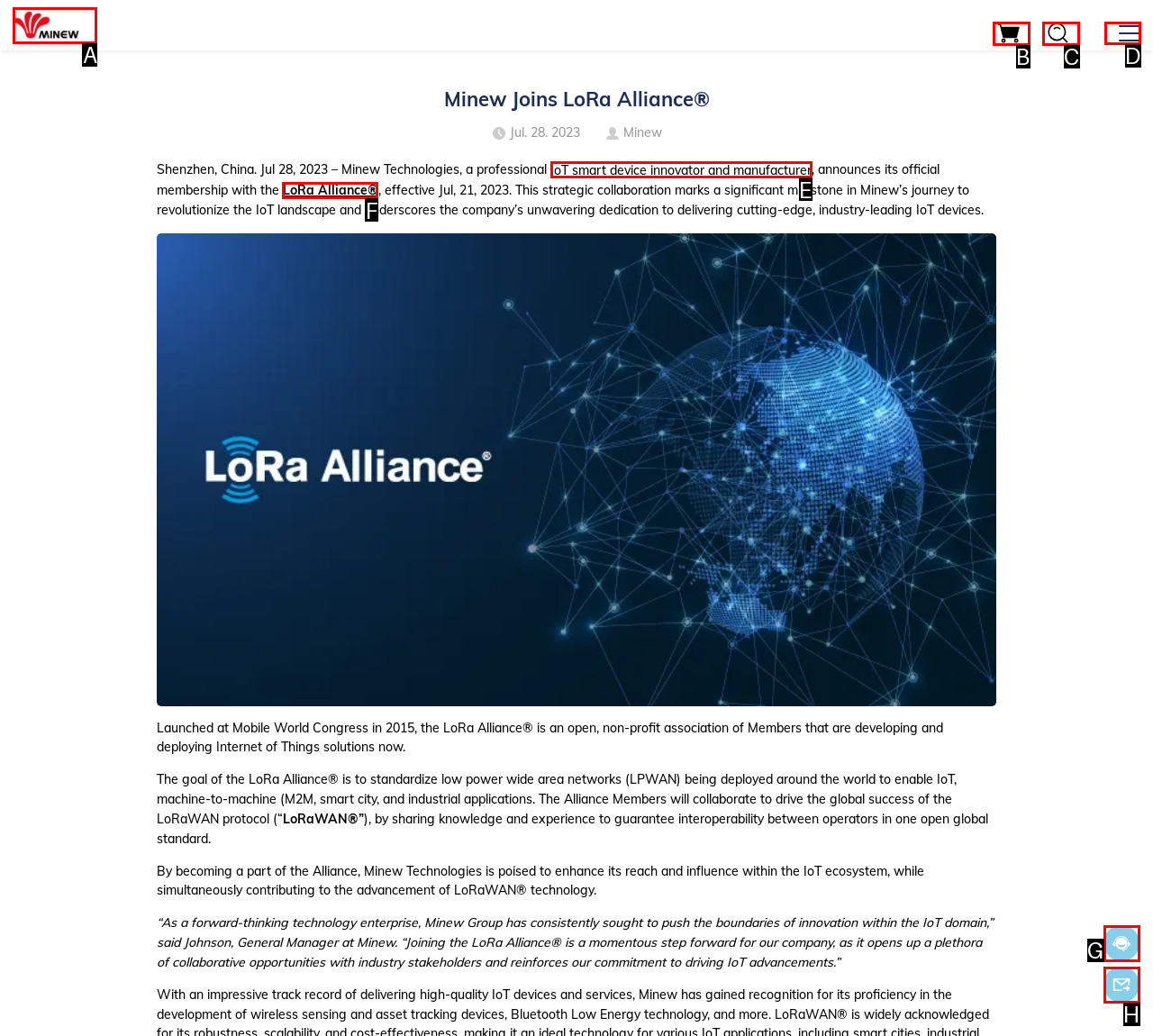Indicate which red-bounded element should be clicked to perform the task: Learn more about LoRa Alliance Answer with the letter of the correct option.

F